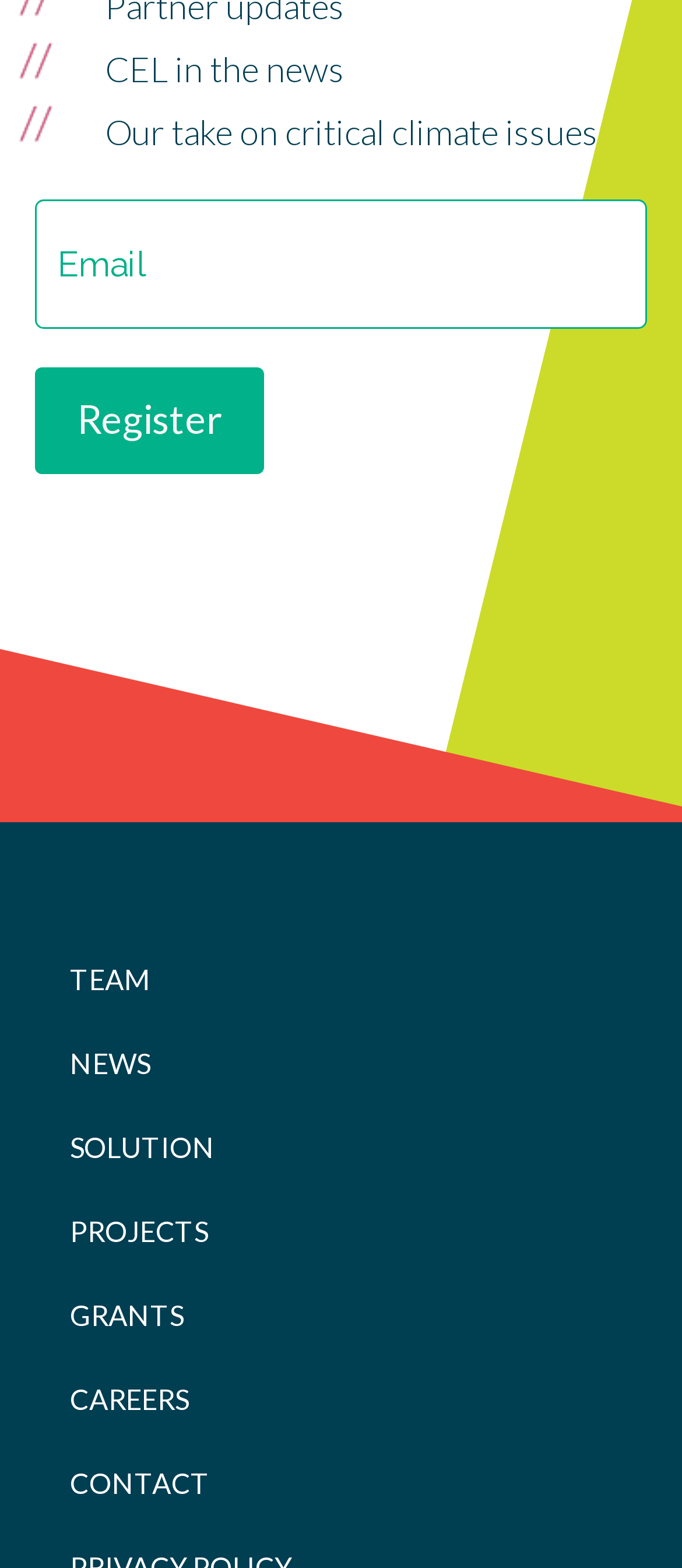Pinpoint the bounding box coordinates of the area that should be clicked to complete the following instruction: "View TEAM page". The coordinates must be given as four float numbers between 0 and 1, i.e., [left, top, right, bottom].

[0.103, 0.602, 0.315, 0.647]